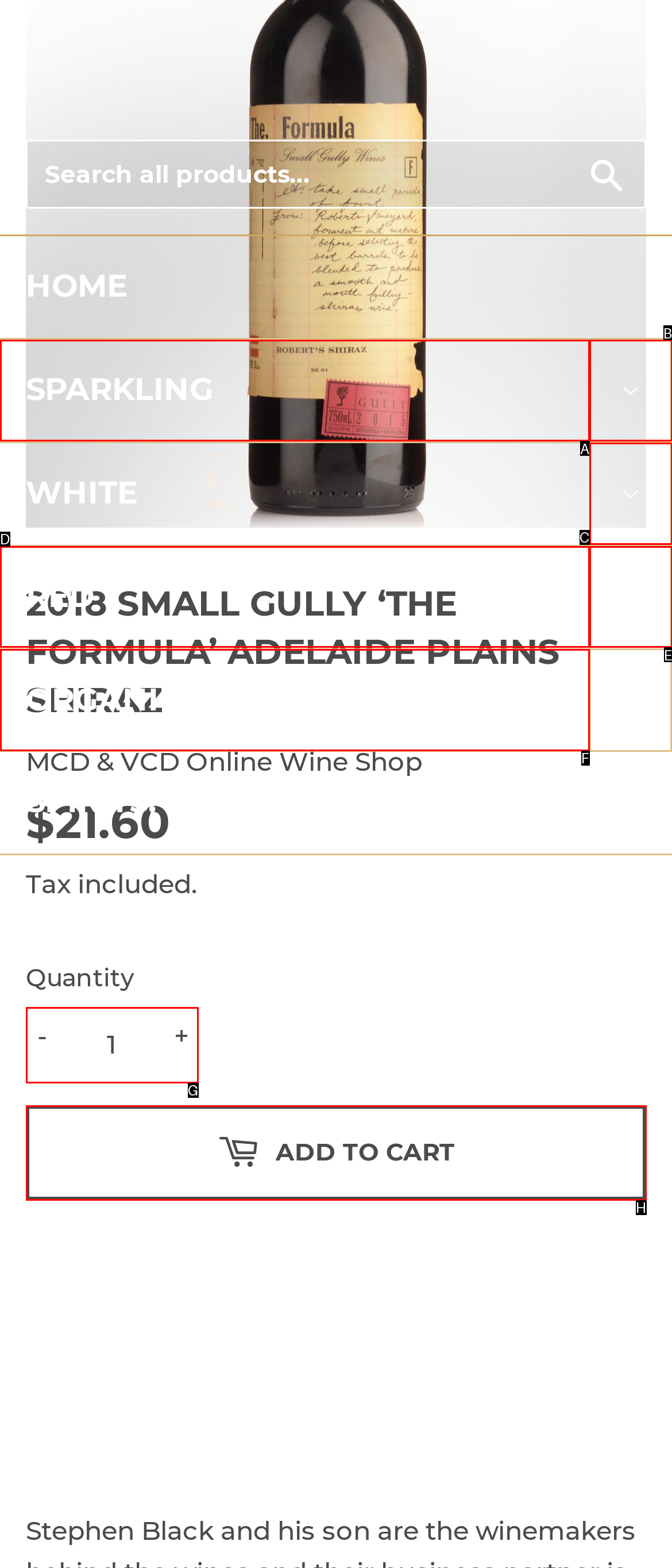Using the description: Add to Cart, find the HTML element that matches it. Answer with the letter of the chosen option.

H